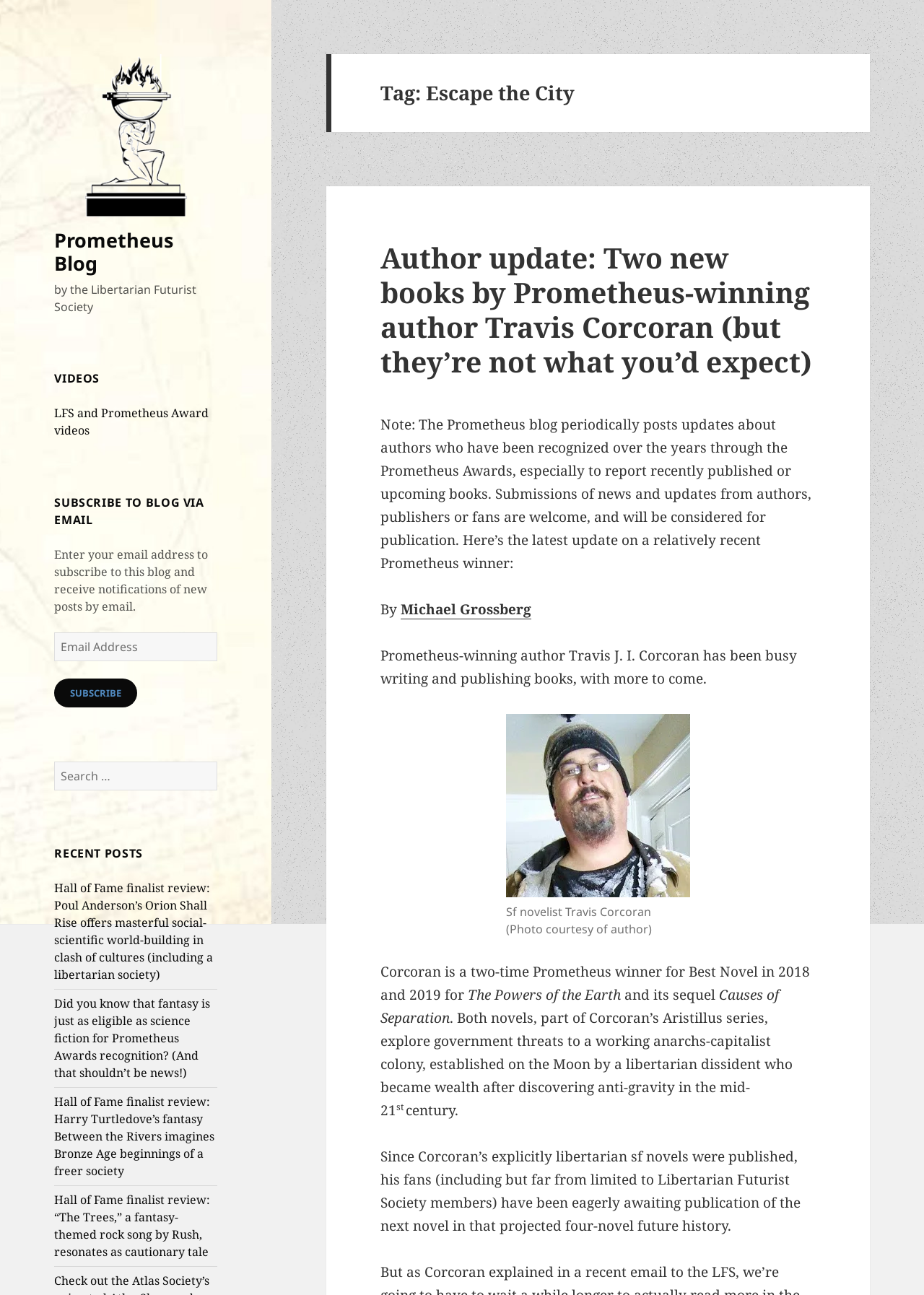From the image, can you give a detailed response to the question below:
What is the name of the society mentioned on the webpage?

The webpage mentions the Libertarian Futurist Society in the text 'by the Libertarian Futurist Society' with the bounding box coordinates [0.059, 0.217, 0.213, 0.243]. This indicates that the society is associated with the blog or its authors.